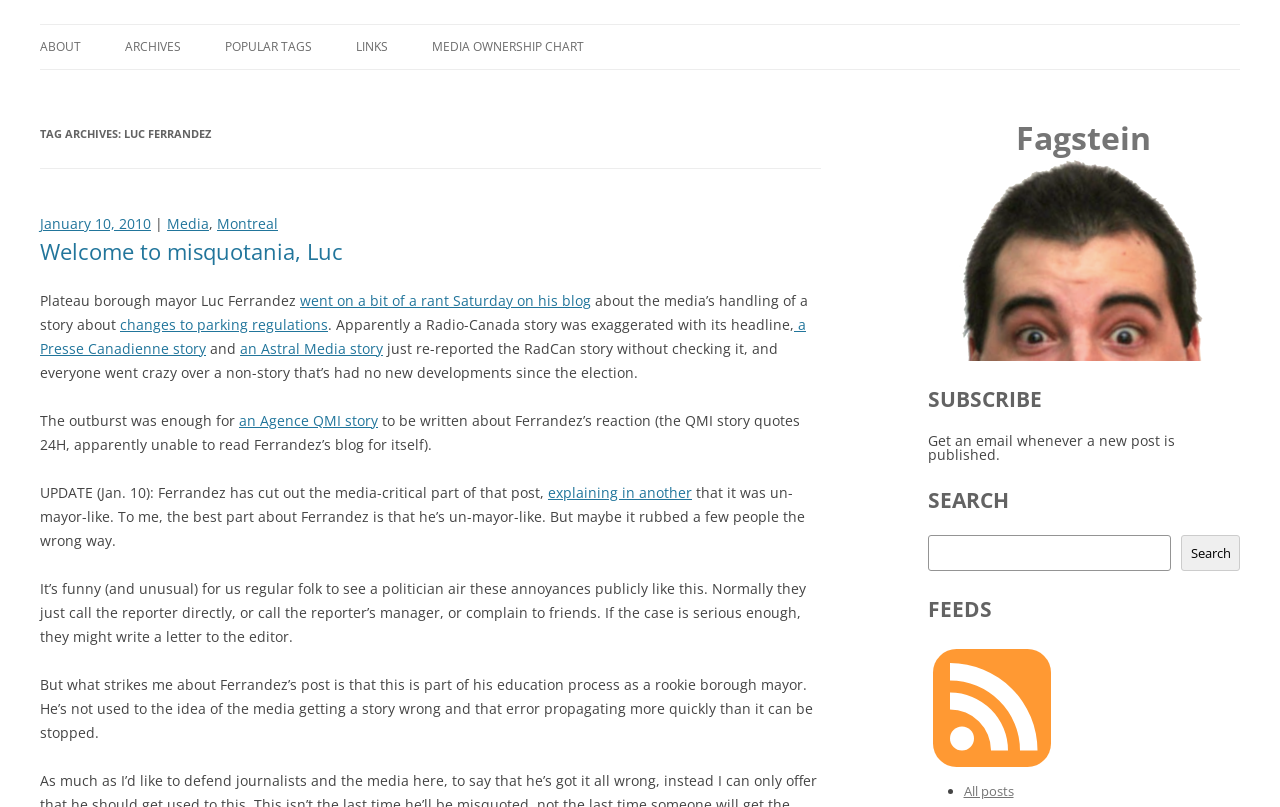Identify the bounding box coordinates for the element you need to click to achieve the following task: "Search for a post". Provide the bounding box coordinates as four float numbers between 0 and 1, in the form [left, top, right, bottom].

[0.725, 0.663, 0.915, 0.708]